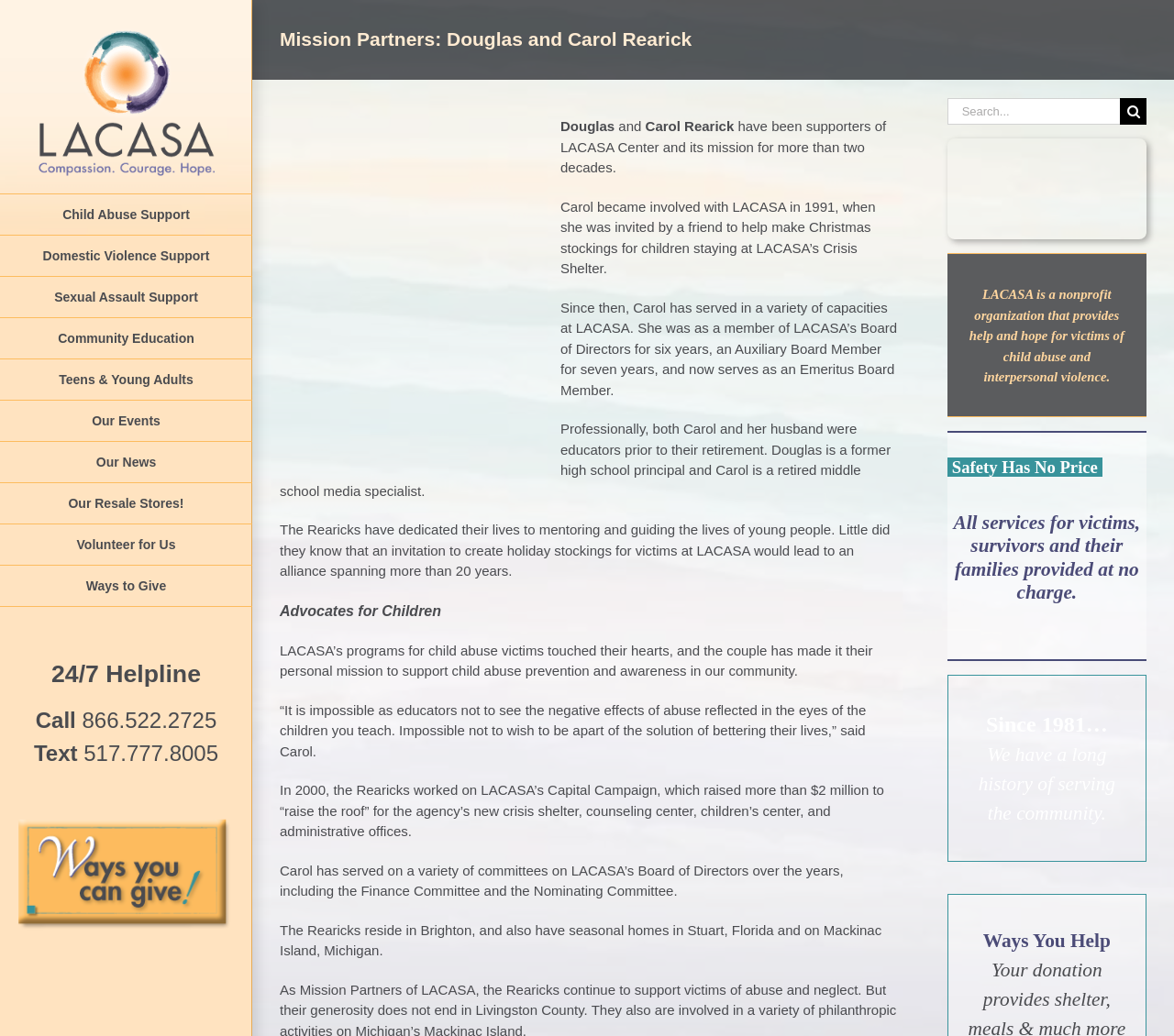Identify the bounding box coordinates of the clickable region necessary to fulfill the following instruction: "Click the 'Lacasa Center Logo' link". The bounding box coordinates should be four float numbers between 0 and 1, i.e., [left, top, right, bottom].

[0.023, 0.0, 0.191, 0.178]